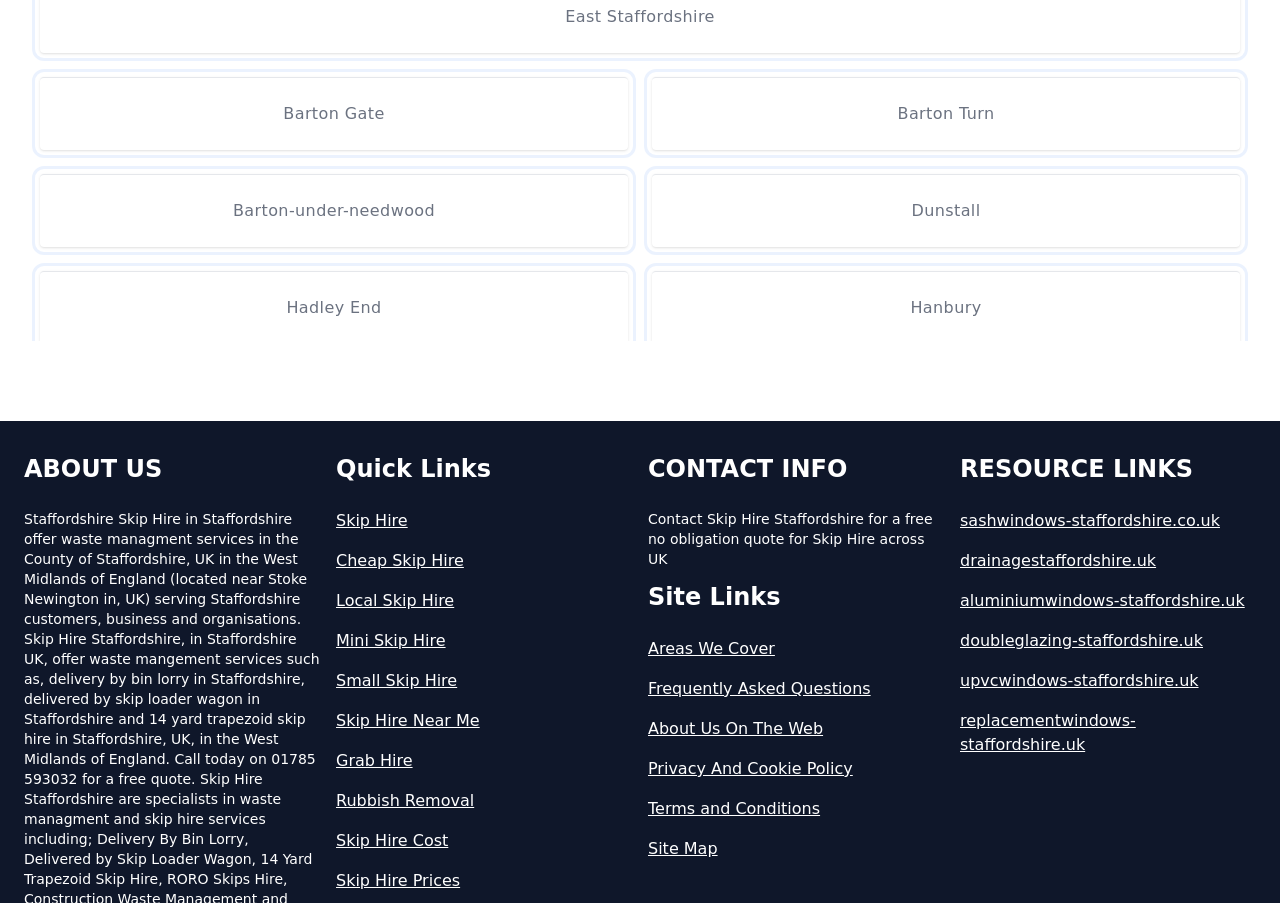Locate the bounding box coordinates of the element that should be clicked to execute the following instruction: "Click on 'Skip Hire'".

[0.262, 0.564, 0.494, 0.59]